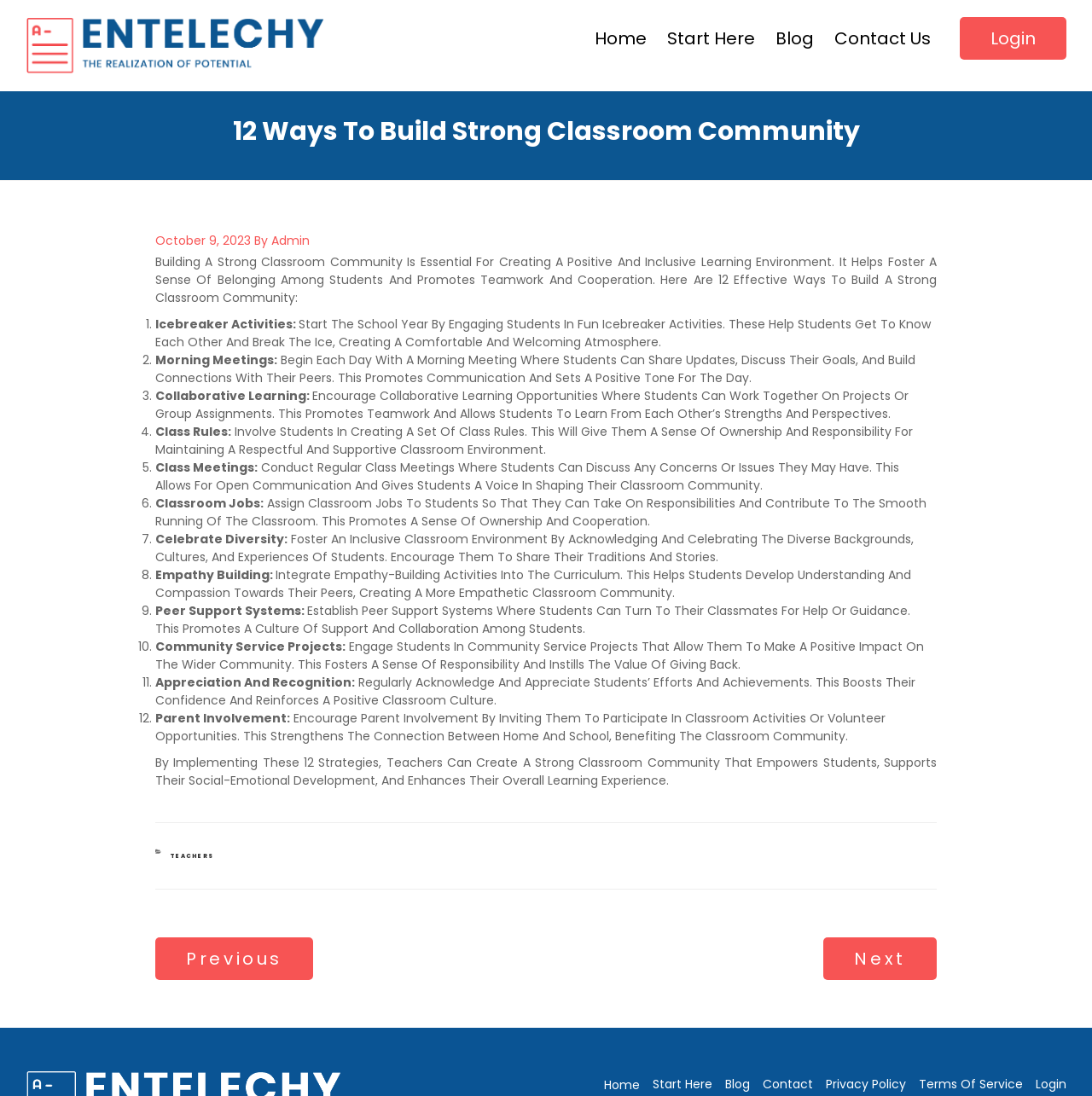Predict the bounding box of the UI element based on the description: "Start Here". The coordinates should be four float numbers between 0 and 1, formatted as [left, top, right, bottom].

[0.598, 0.981, 0.652, 0.997]